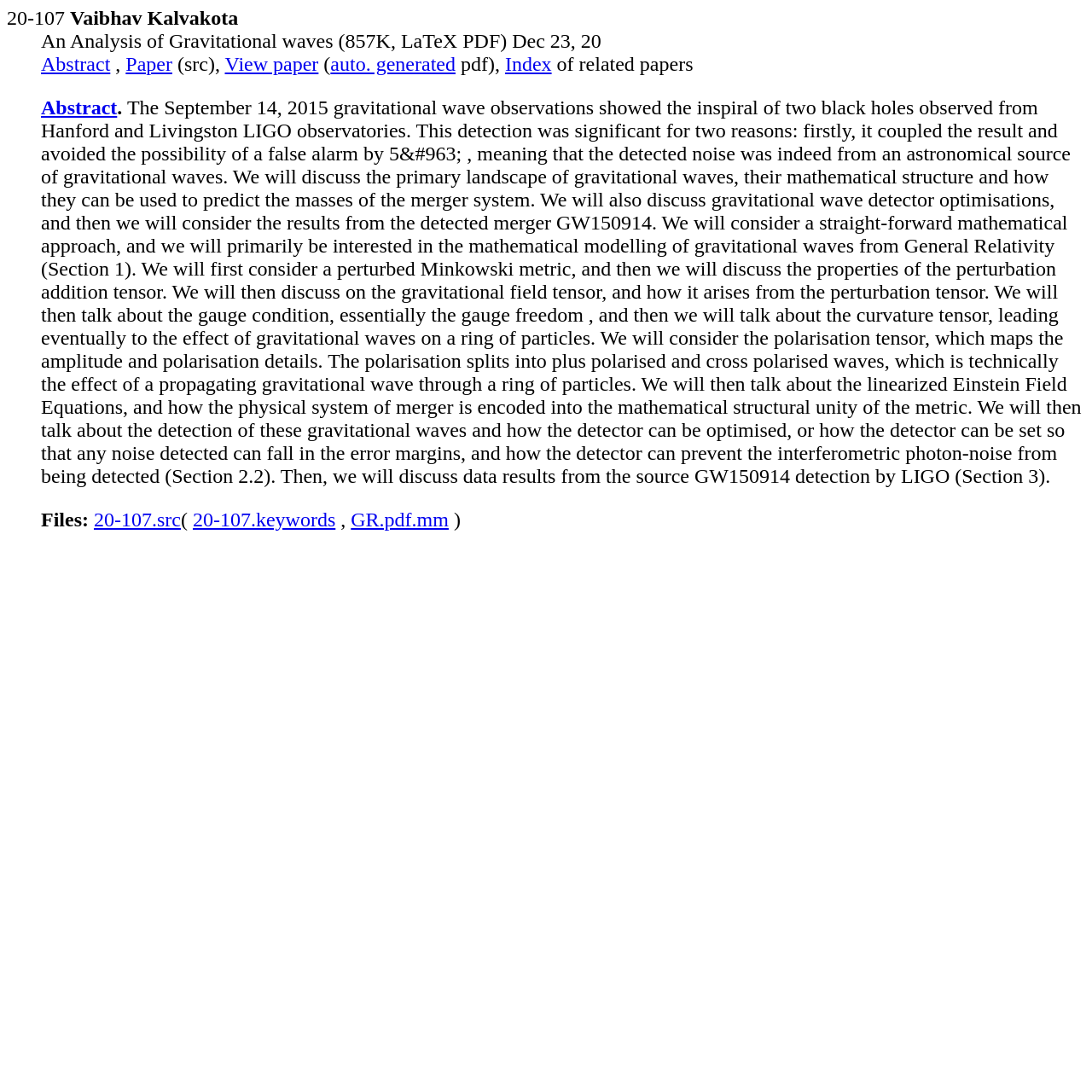Please find the bounding box coordinates for the clickable element needed to perform this instruction: "Download file 20-107.src".

[0.086, 0.466, 0.166, 0.486]